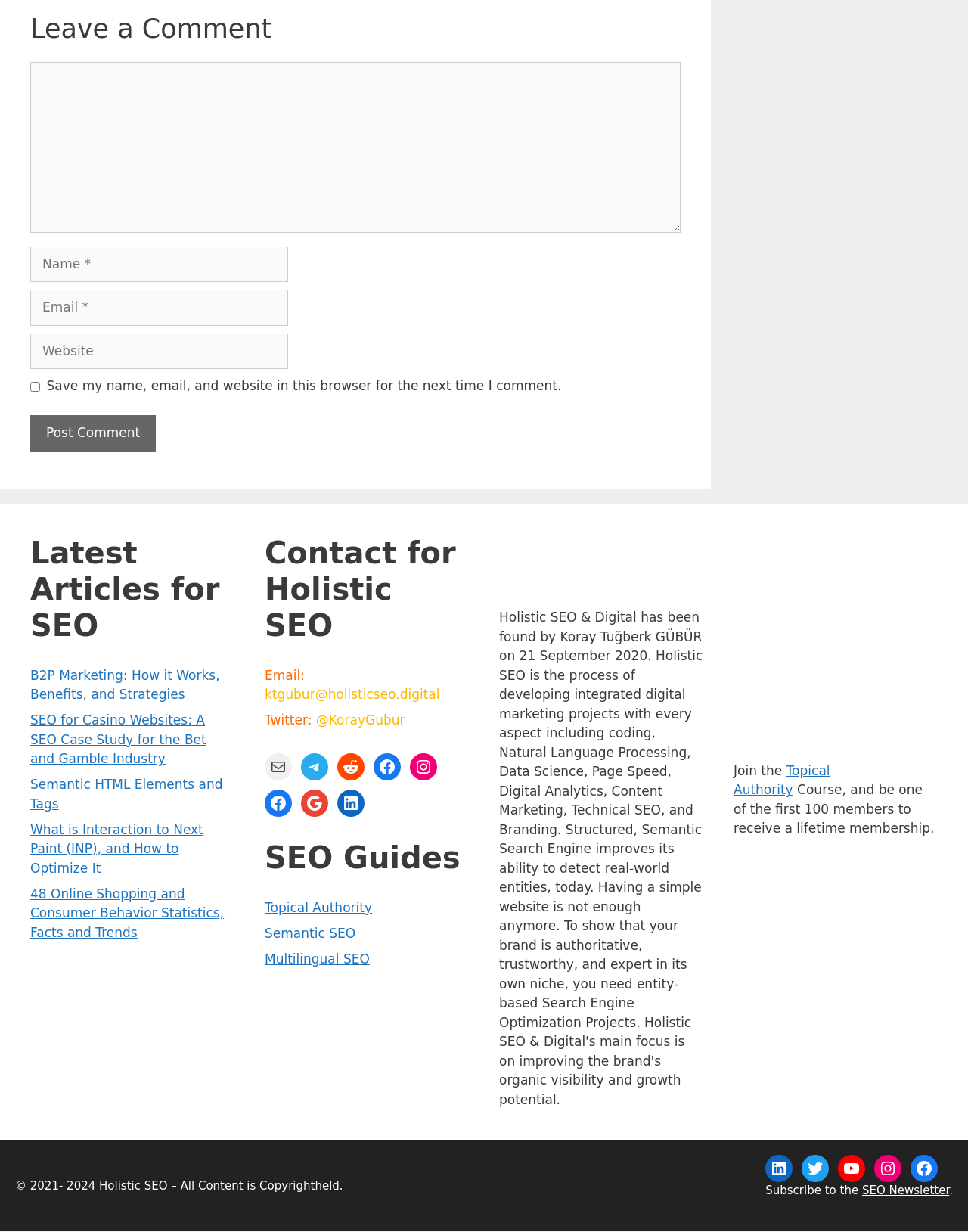Provide the bounding box coordinates of the section that needs to be clicked to accomplish the following instruction: "Post a comment."

[0.031, 0.337, 0.161, 0.366]